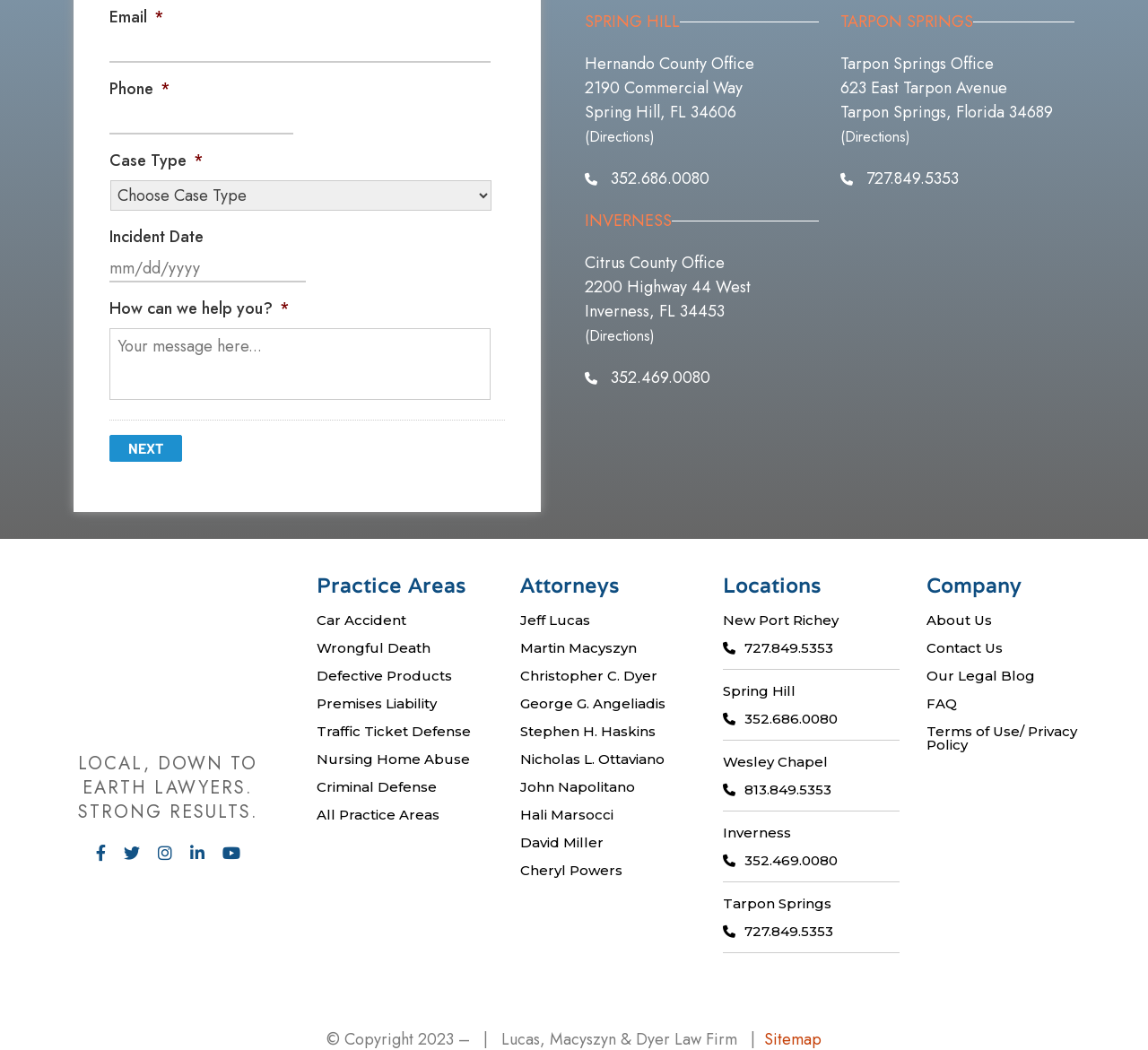Please specify the bounding box coordinates of the clickable region necessary for completing the following instruction: "Visit the website about the Dover Bronze Age boat". The coordinates must consist of four float numbers between 0 and 1, i.e., [left, top, right, bottom].

None